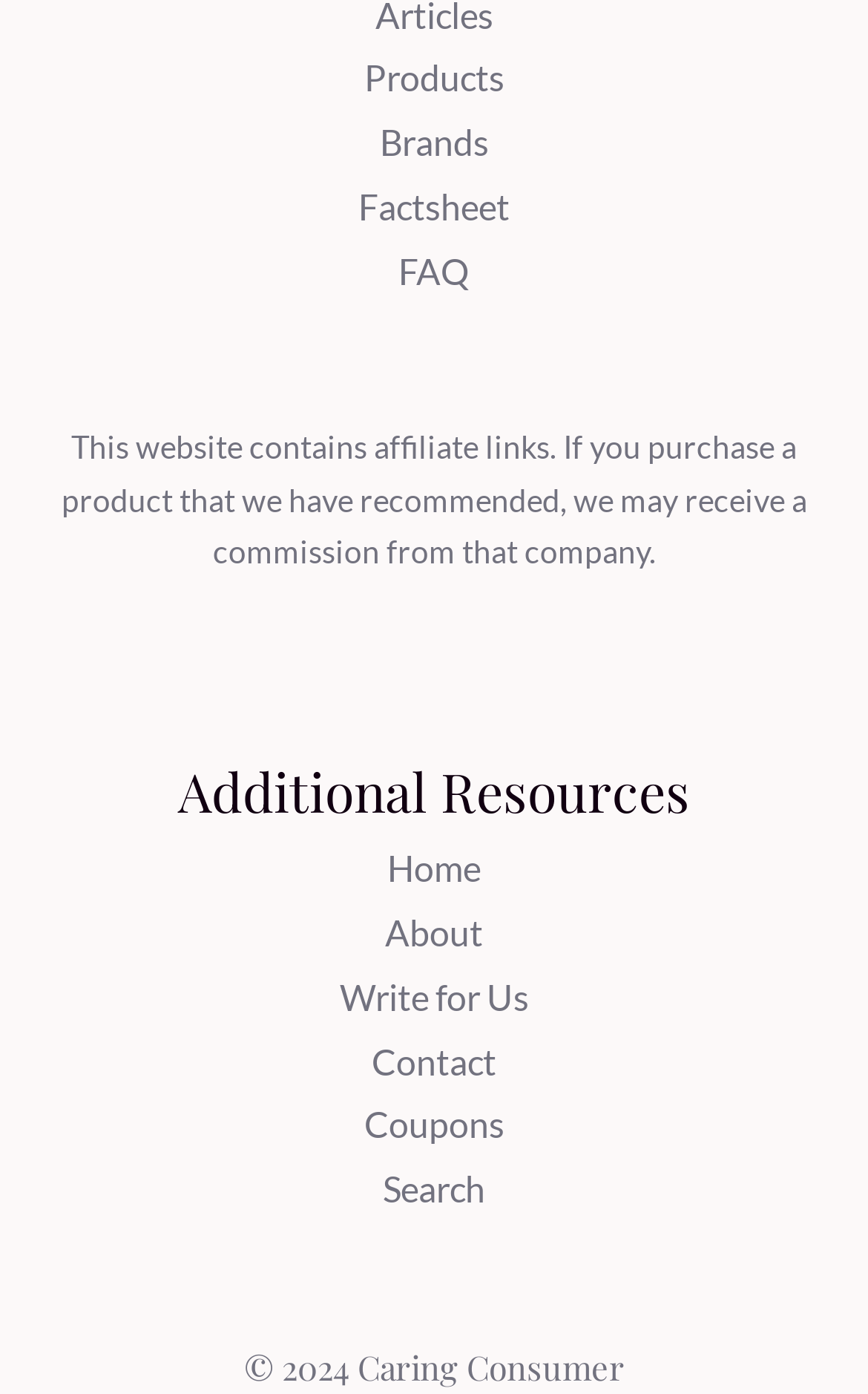Locate the UI element described as follows: "Products". Return the bounding box coordinates as four float numbers between 0 and 1 in the order [left, top, right, bottom].

[0.419, 0.041, 0.581, 0.071]